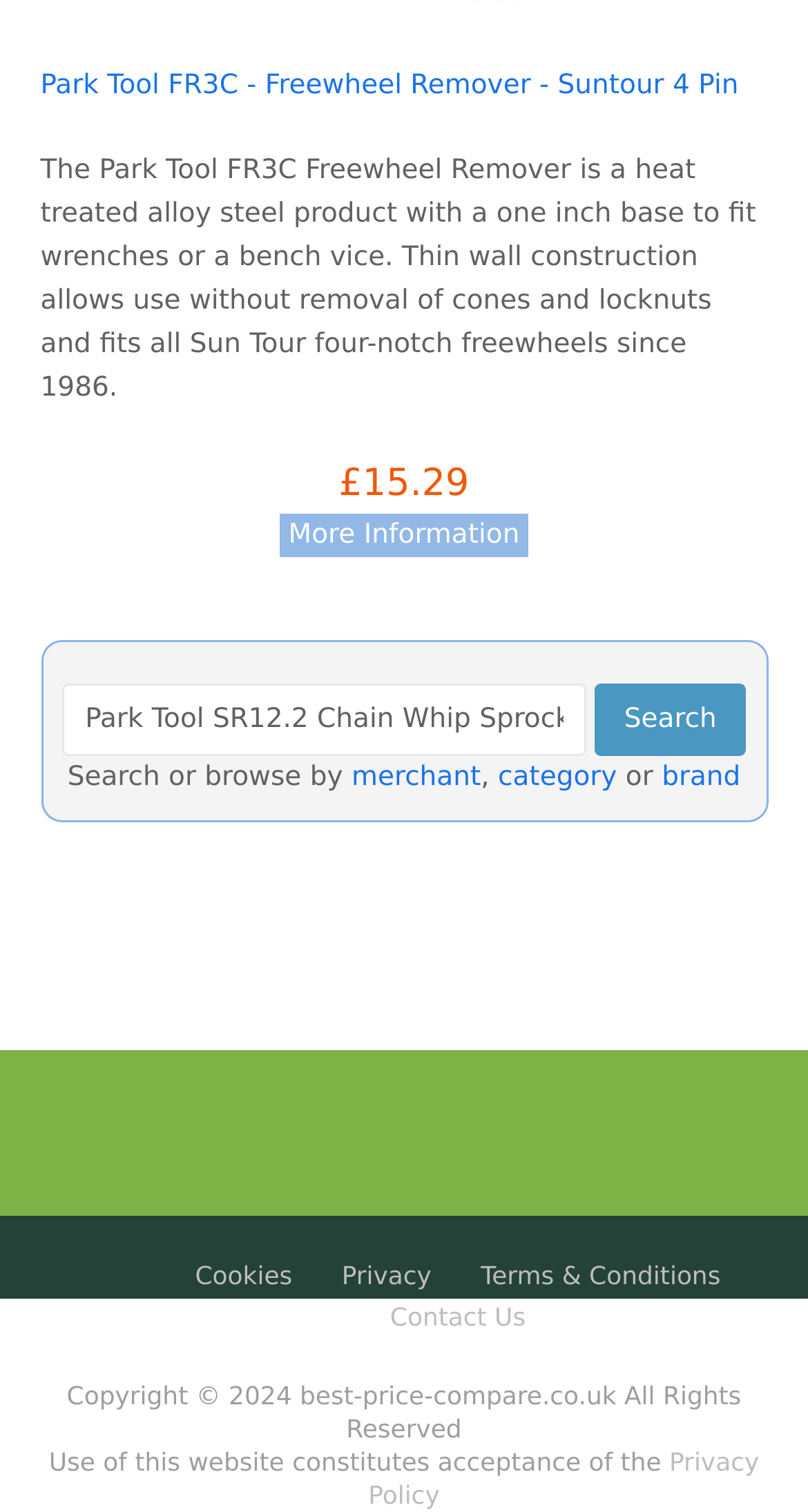Determine the bounding box coordinates for the area that needs to be clicked to fulfill this task: "View privacy policy". The coordinates must be given as four float numbers between 0 and 1, i.e., [left, top, right, bottom].

[0.456, 0.958, 0.94, 0.999]